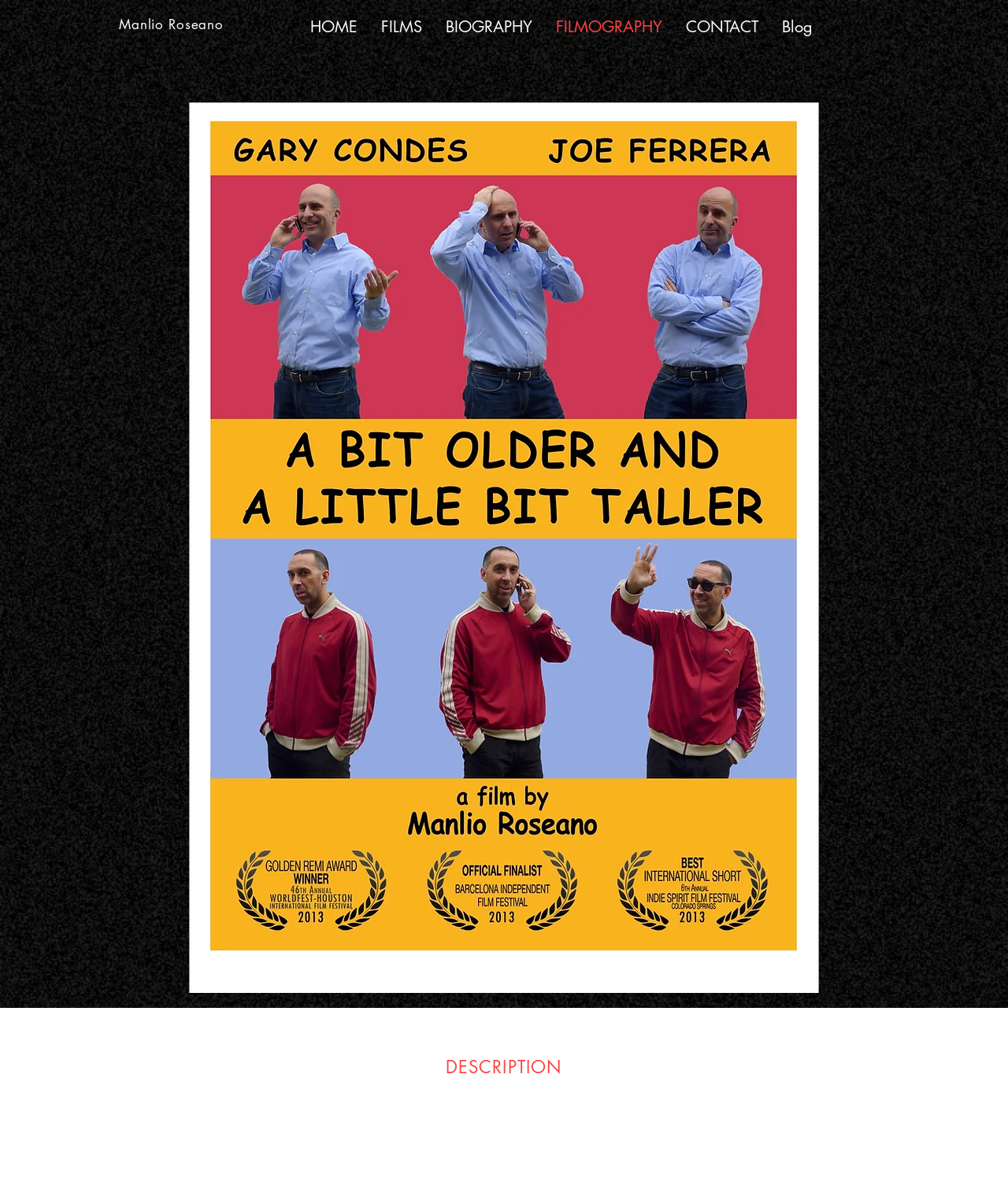What is the name of the film maker? Analyze the screenshot and reply with just one word or a short phrase.

Manlio Roseano